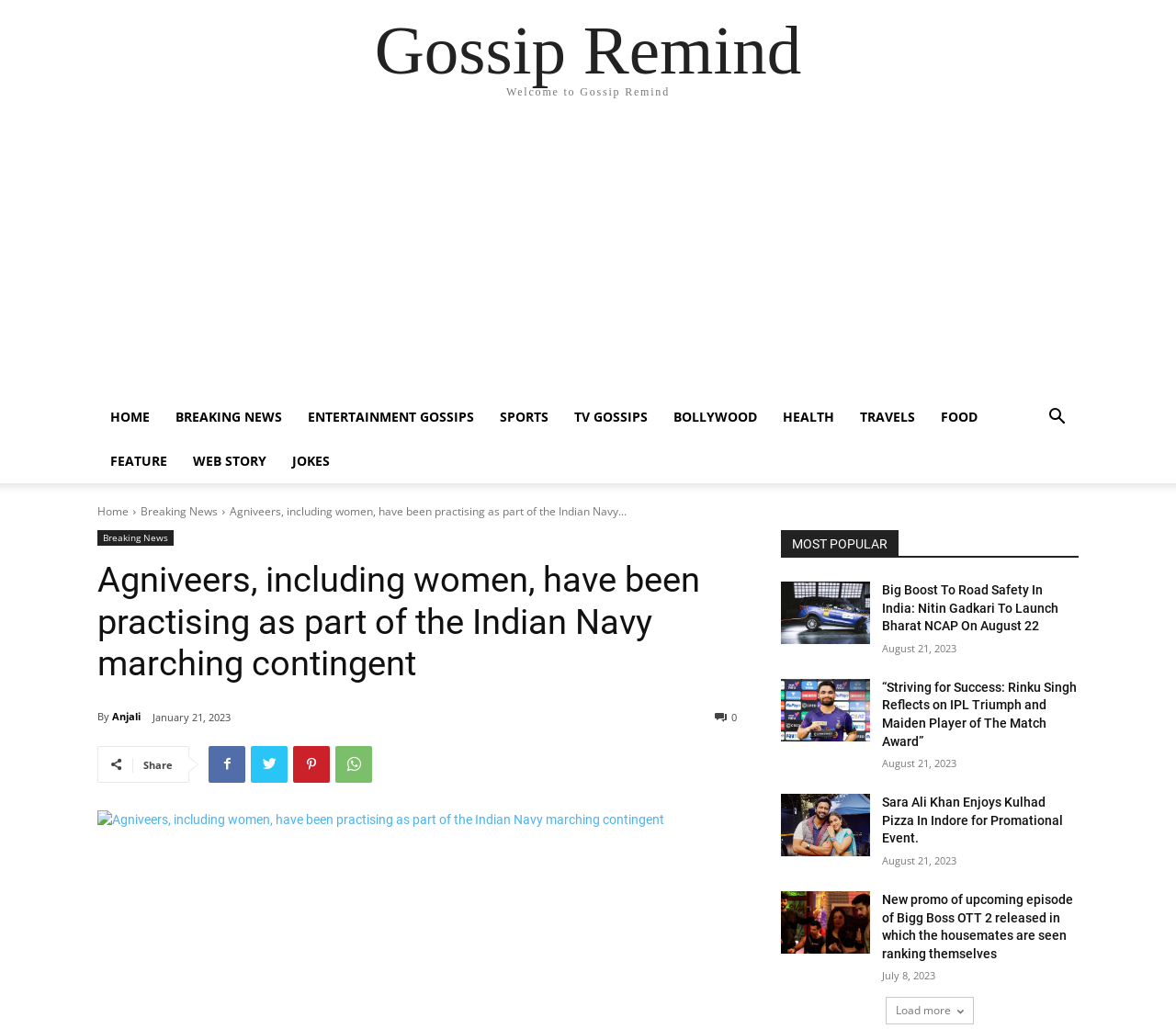Identify the bounding box coordinates of the region that needs to be clicked to carry out this instruction: "Click on HOME". Provide these coordinates as four float numbers ranging from 0 to 1, i.e., [left, top, right, bottom].

[0.083, 0.384, 0.138, 0.427]